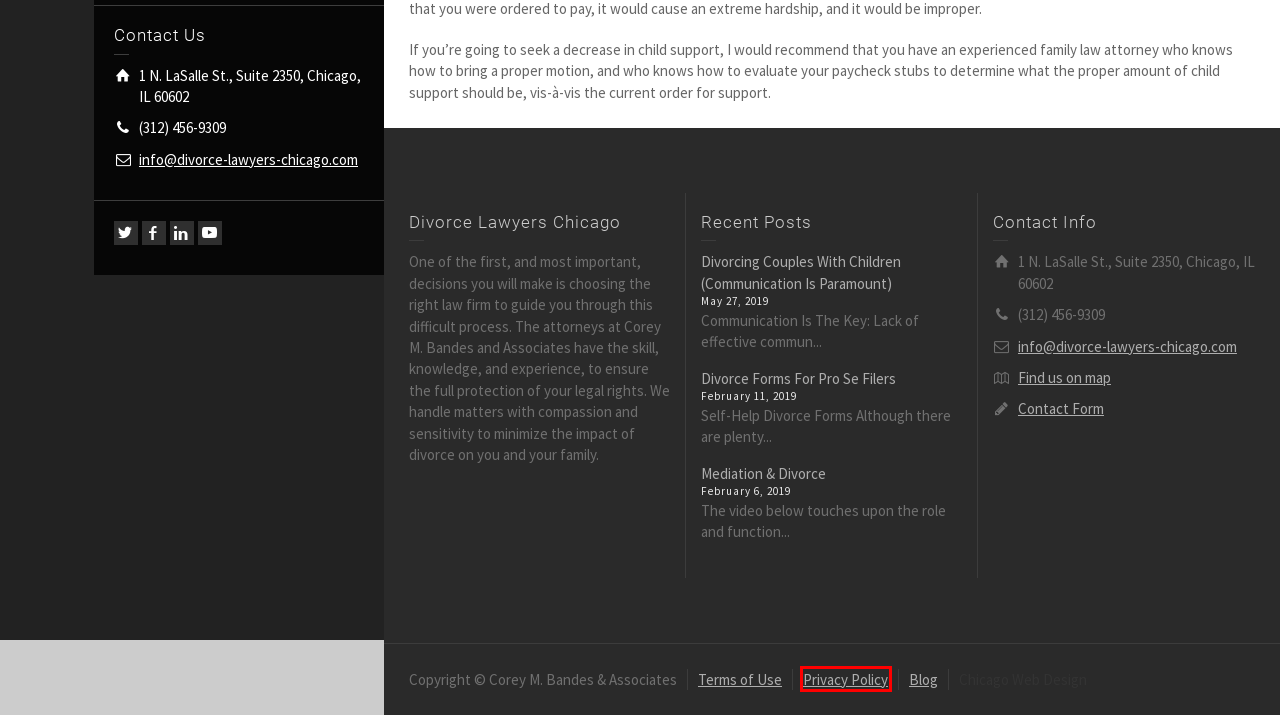Evaluate the webpage screenshot and identify the element within the red bounding box. Select the webpage description that best fits the new webpage after clicking the highlighted element. Here are the candidates:
A. Contact Us - Divorce Lawyers Chicago
B. Corey M. Bandes - Divorce Lawyers Chicago
C. Divorcing Couples With Children (Communication Is Paramount) - Divorce Lawyers Chicago
D. Chicago Freelance Web Designer - Wordpress Website Design & Development
E. Terms - Divorce Lawyers Chicago
F. Divorce Forms For Pro Se Filers - Divorce Lawyers Chicago
G. Privacy - Divorce Lawyers Chicago
H. Mediation & Divorce - Divorce Lawyers Chicago

G